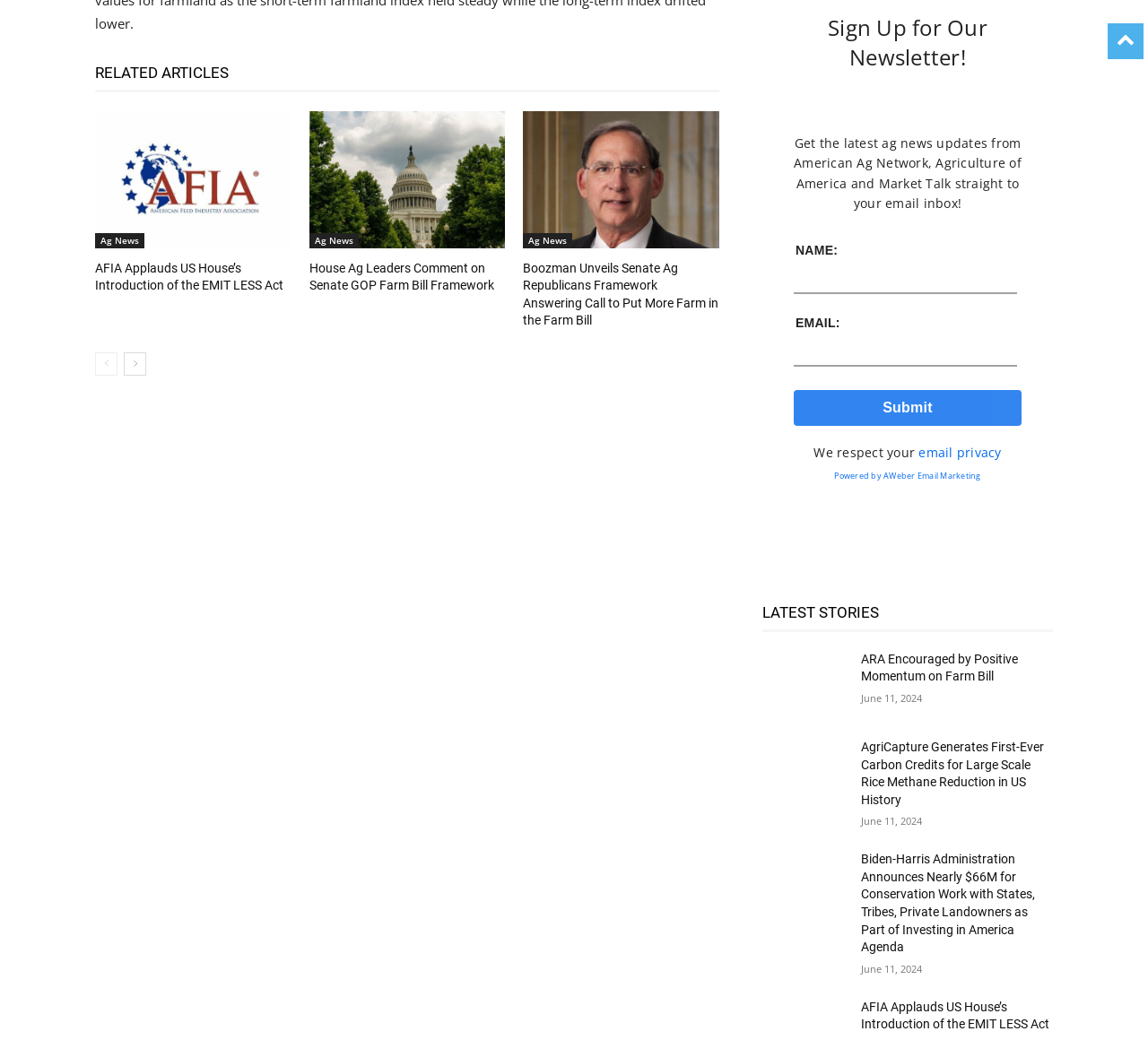Highlight the bounding box coordinates of the element you need to click to perform the following instruction: "Submit comments."

None